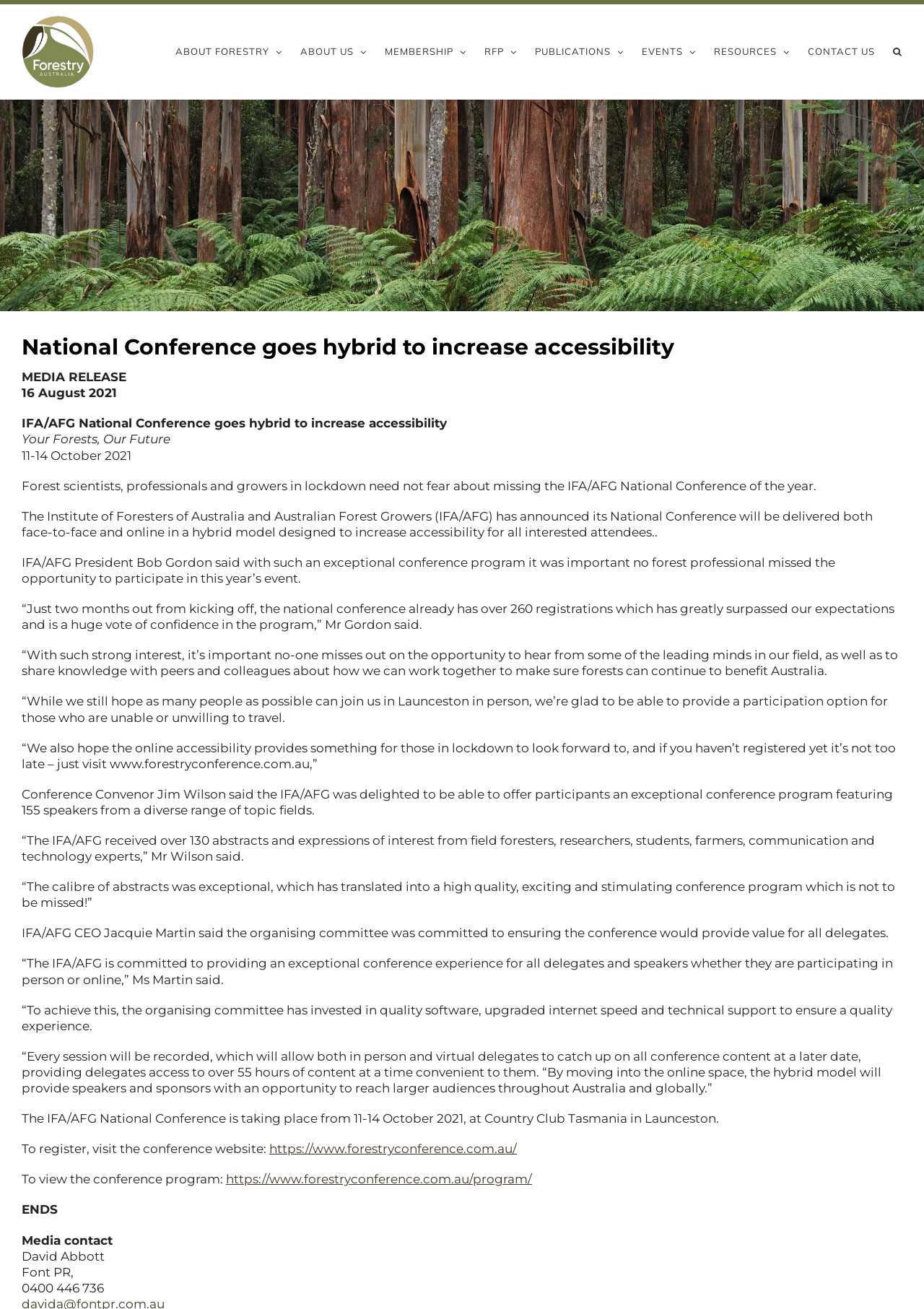Explain the webpage's design and content in an elaborate manner.

This webpage is about the National Conference of the Institute of Foresters of Australia and Australian Forest Growers (IFA/AFG), which is going hybrid to increase accessibility. At the top of the page, there is a Forestry Australia logo on the left and a navigation menu on the right, with links to various sections such as "About Forestry", "Membership", "Publications", and "Events". Below the navigation menu, there is a search button on the right.

The main content of the page is a media release announcing the hybrid conference, which will take place from 11-14 October 2021. The release is divided into several paragraphs, with headings and text describing the conference program, speakers, and registration details. There are also links to the conference website and program.

On the top-right corner of the page, there is a contact information section with a phone number and email address. At the bottom of the page, there is a "Go to Top" link on the right and a media contact section with a name, phone number, and email address.

Throughout the page, there are no images except for the Forestry Australia logo at the top. The layout is clean and easy to read, with clear headings and concise text.